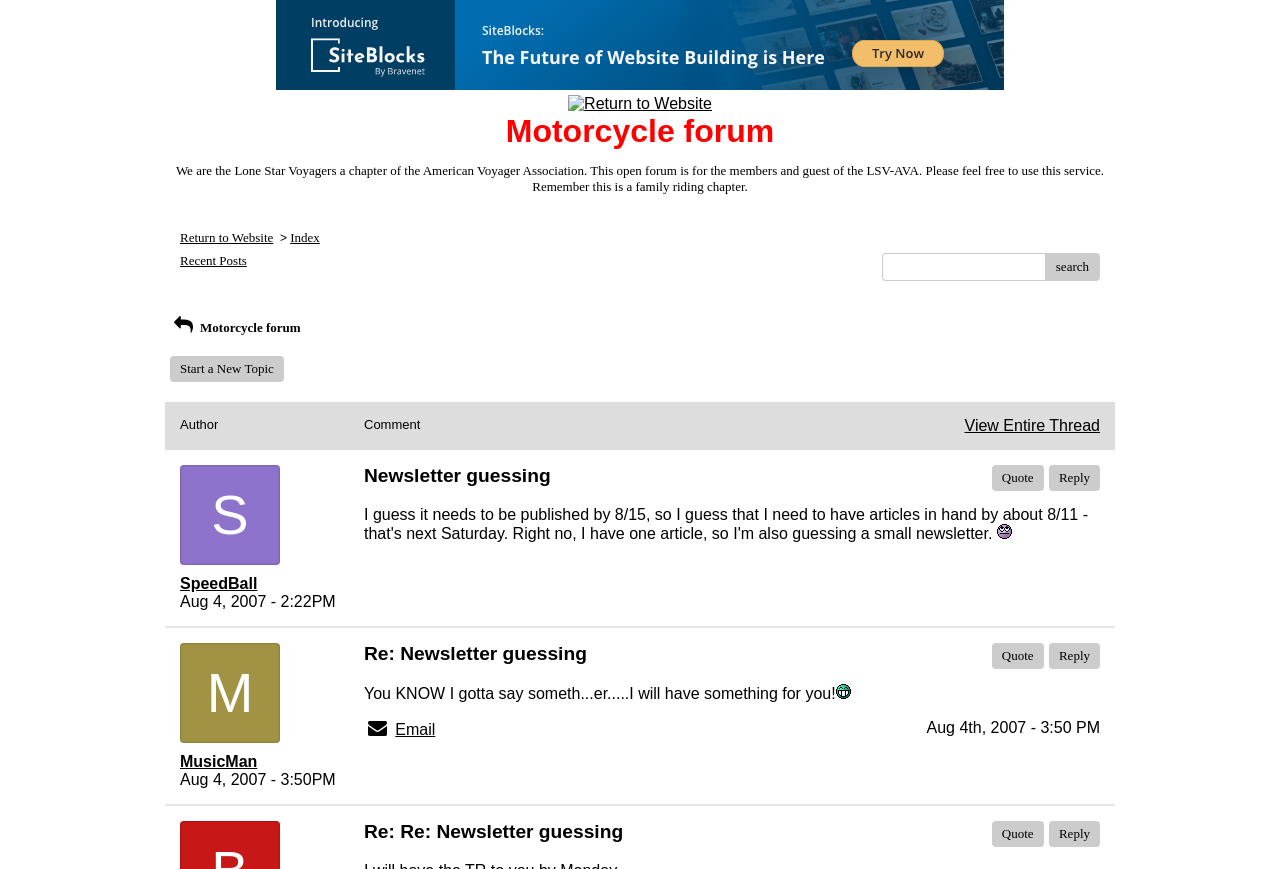What is the purpose of the search button?
Refer to the image and give a detailed answer to the query.

The search button is located next to a text box, which suggests that it is used to search the forum for specific keywords or topics. The button's label is 'search', which further supports this conclusion.